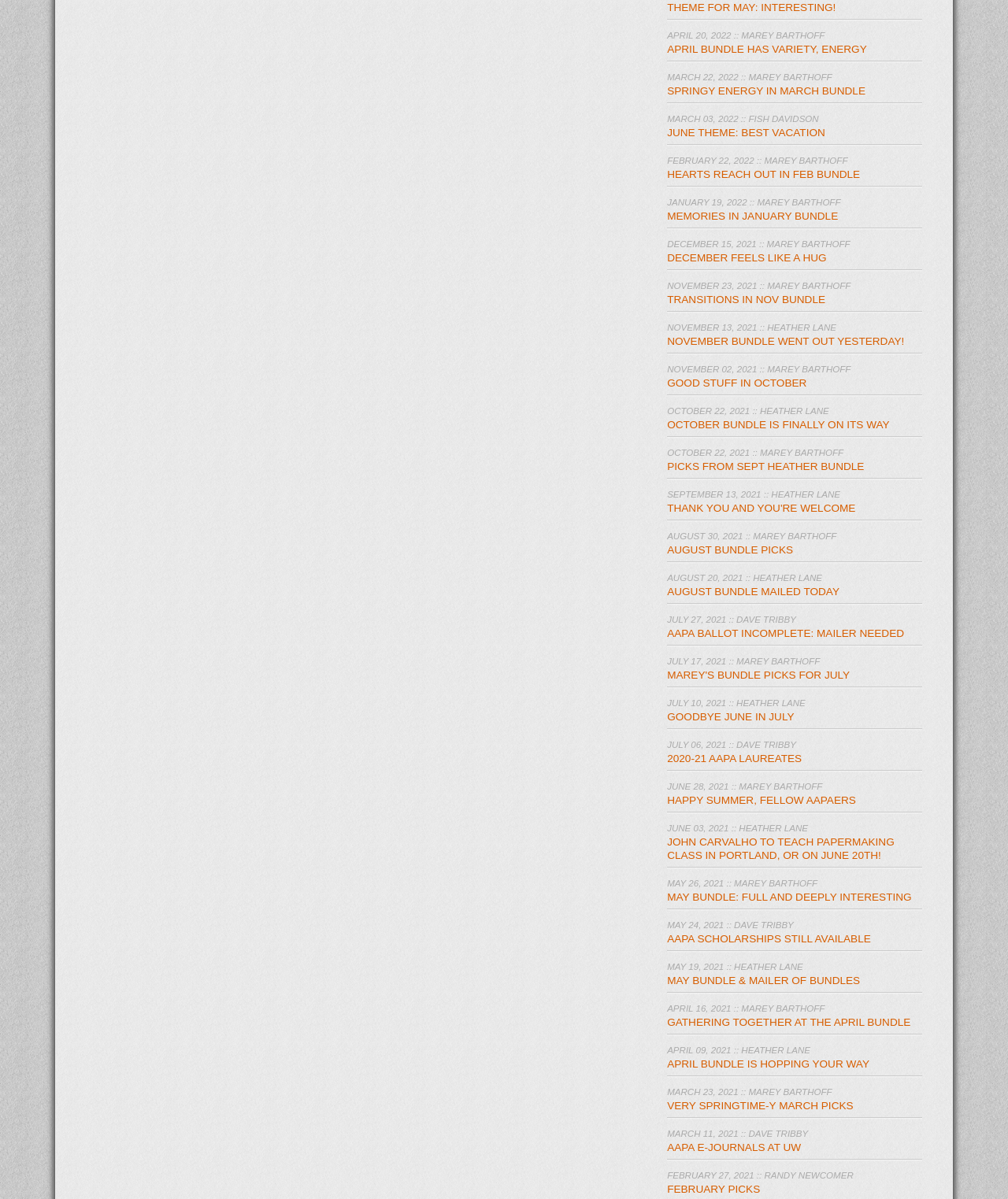Use a single word or phrase to respond to the question:
What is the date of the oldest article?

DECEMBER 15, 2021